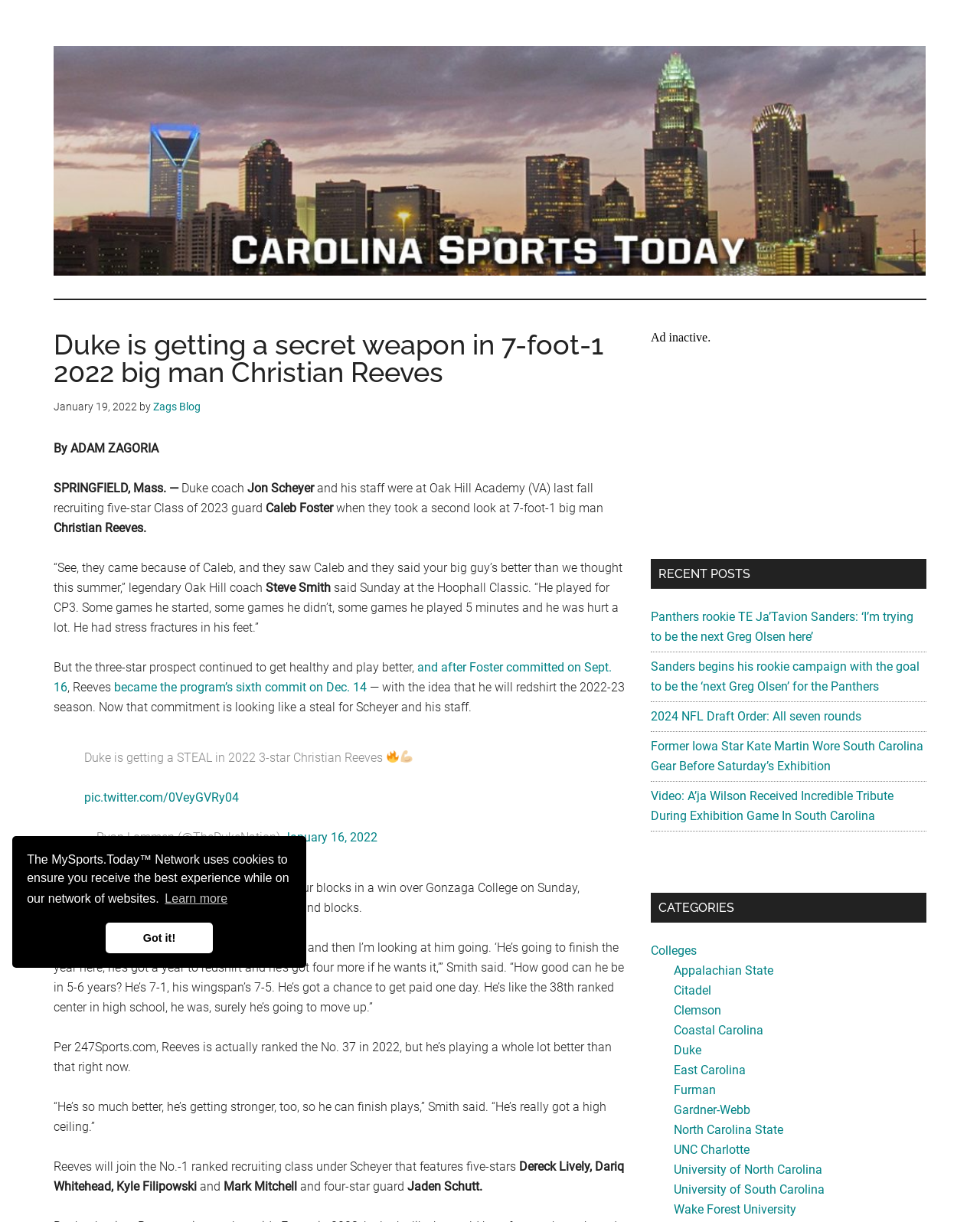Determine the bounding box coordinates of the UI element described below. Use the format (top-left x, top-left y, bottom-right x, bottom-right y) with floating point numbers between 0 and 1: Proudly powered by WordPress

None